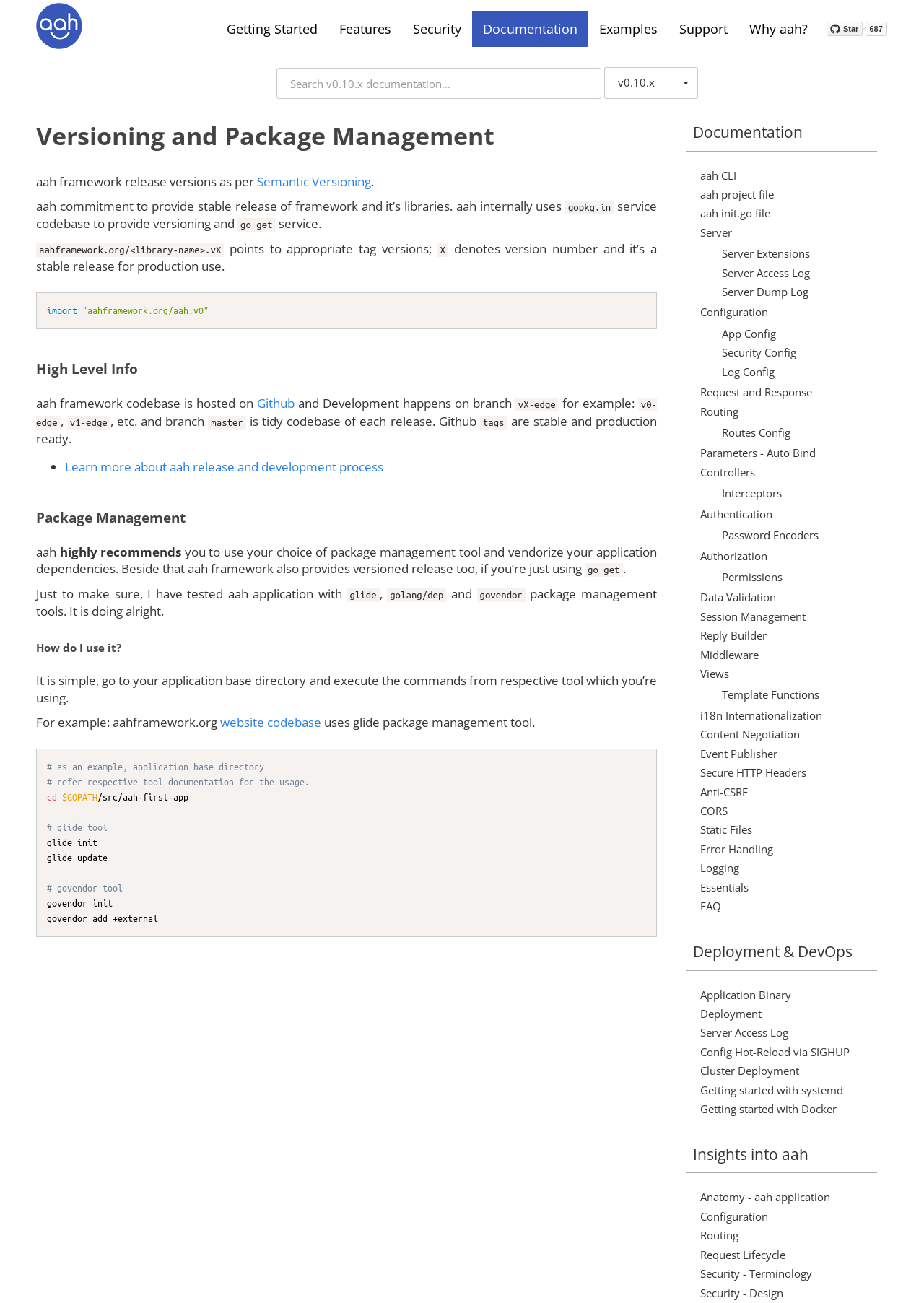What is the name of the framework?
Using the image as a reference, answer with just one word or a short phrase.

aah